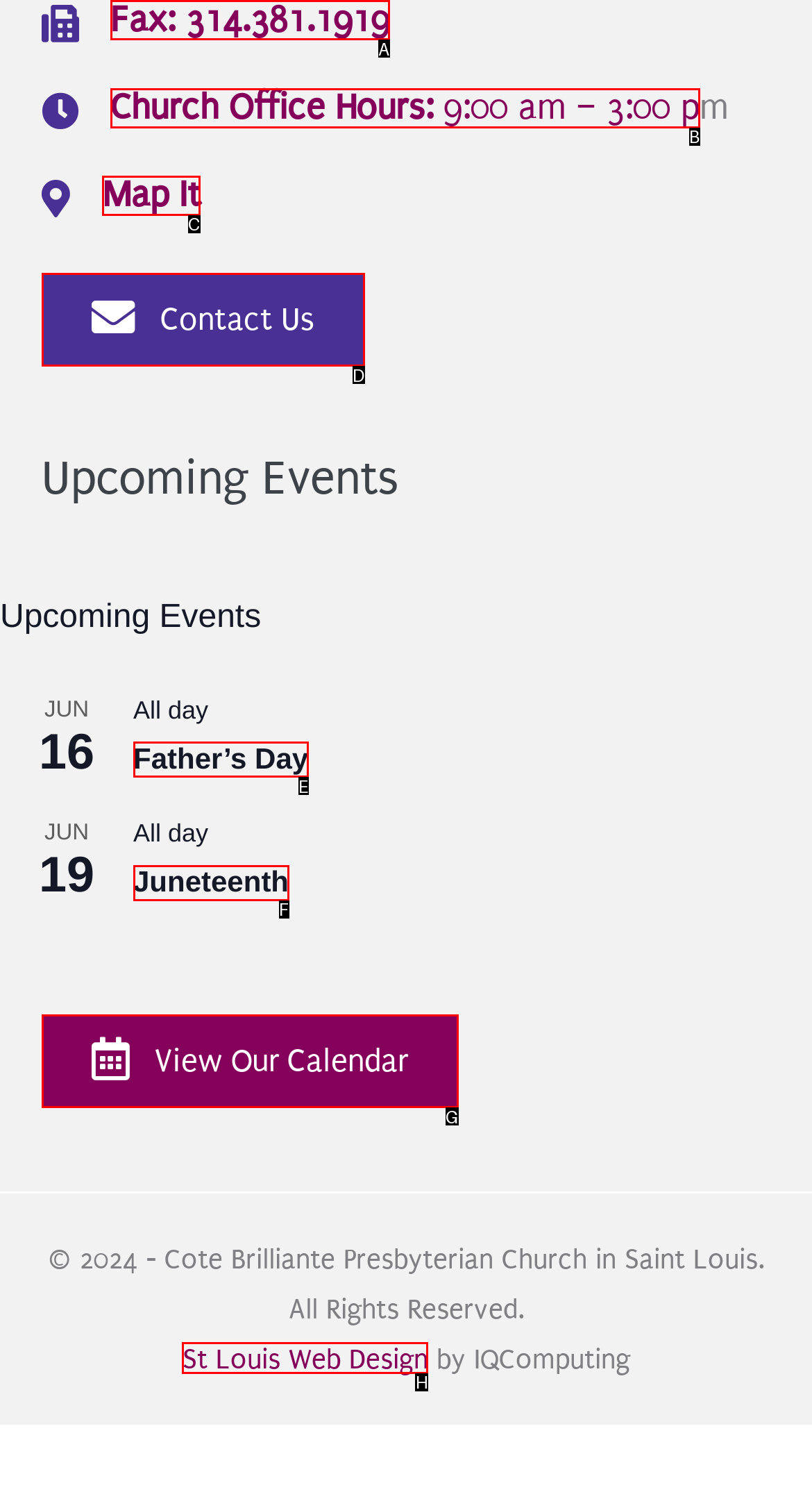Based on the description: View Our Calendar, select the HTML element that best fits. Reply with the letter of the correct choice from the options given.

G